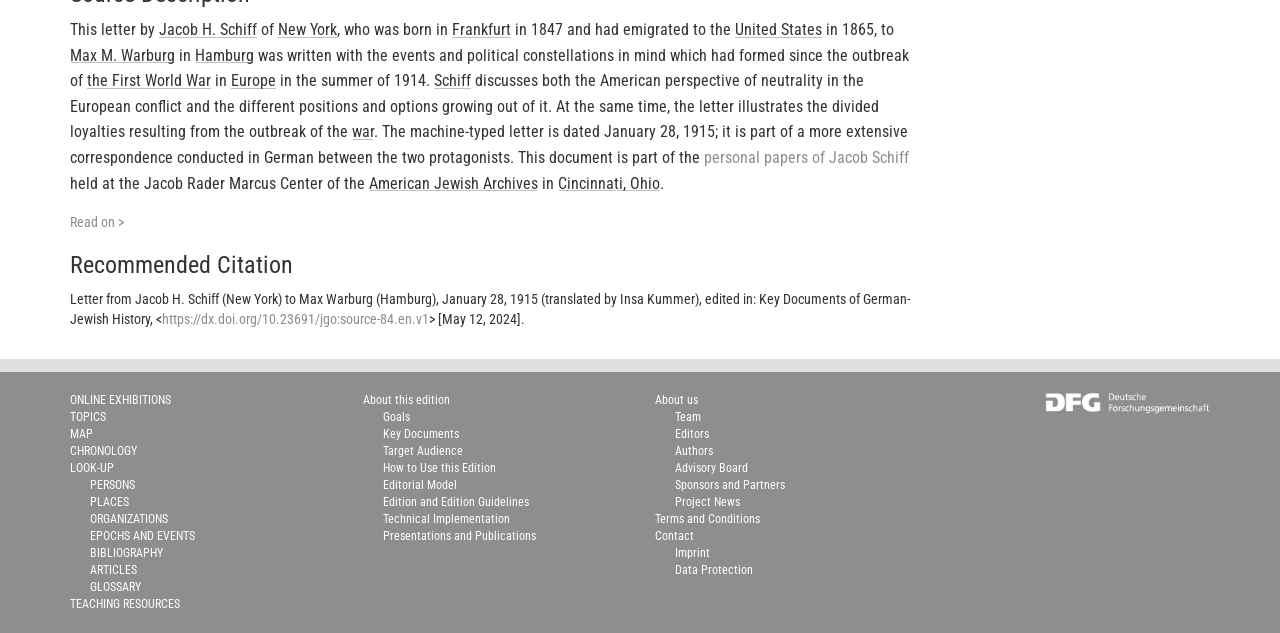Identify the bounding box coordinates for the element that needs to be clicked to fulfill this instruction: "Visit the online exhibitions". Provide the coordinates in the format of four float numbers between 0 and 1: [left, top, right, bottom].

[0.055, 0.62, 0.134, 0.642]